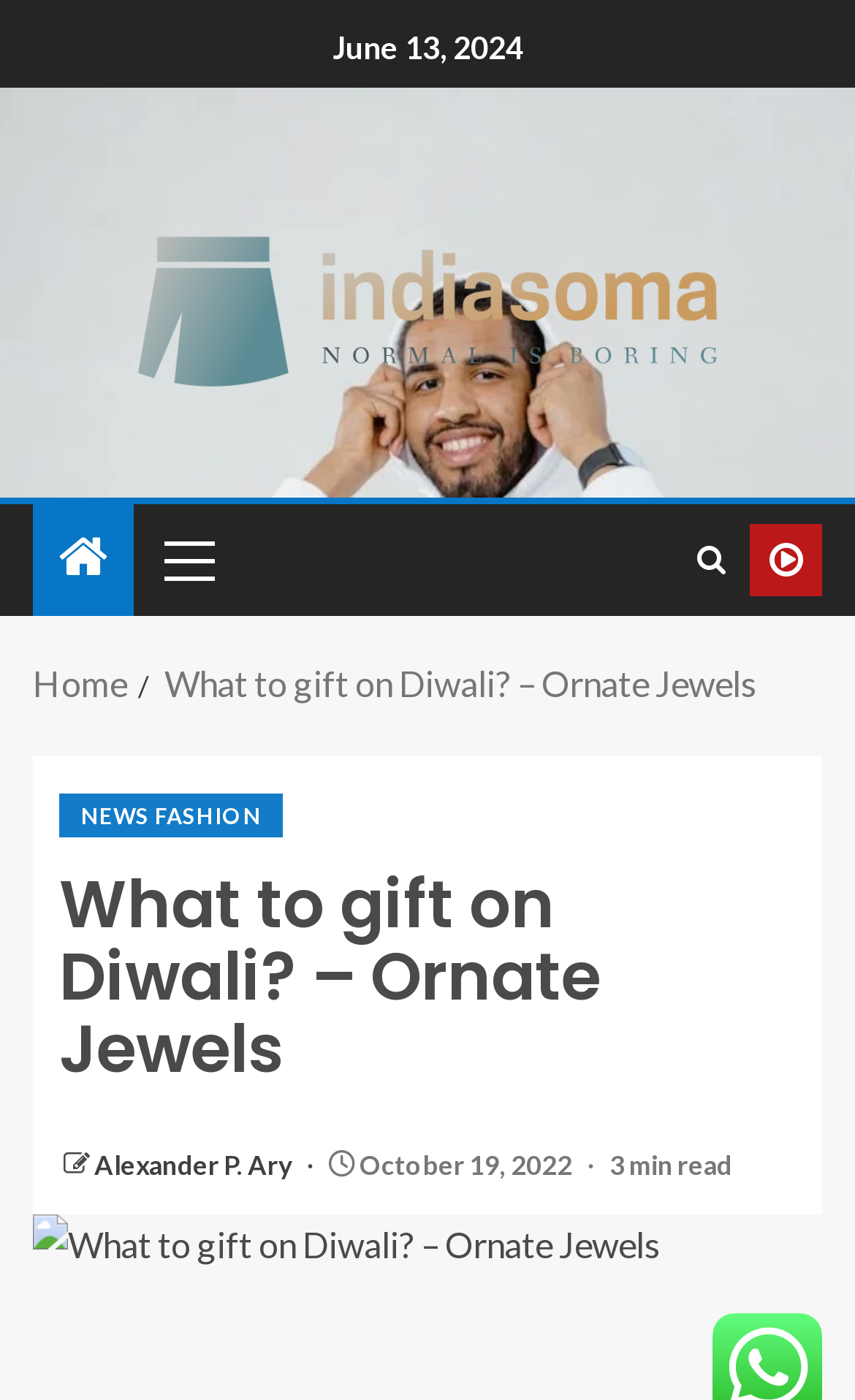Locate the bounding box coordinates of the element you need to click to accomplish the task described by this instruction: "read article by Alexander P. Ary".

[0.11, 0.821, 0.346, 0.844]